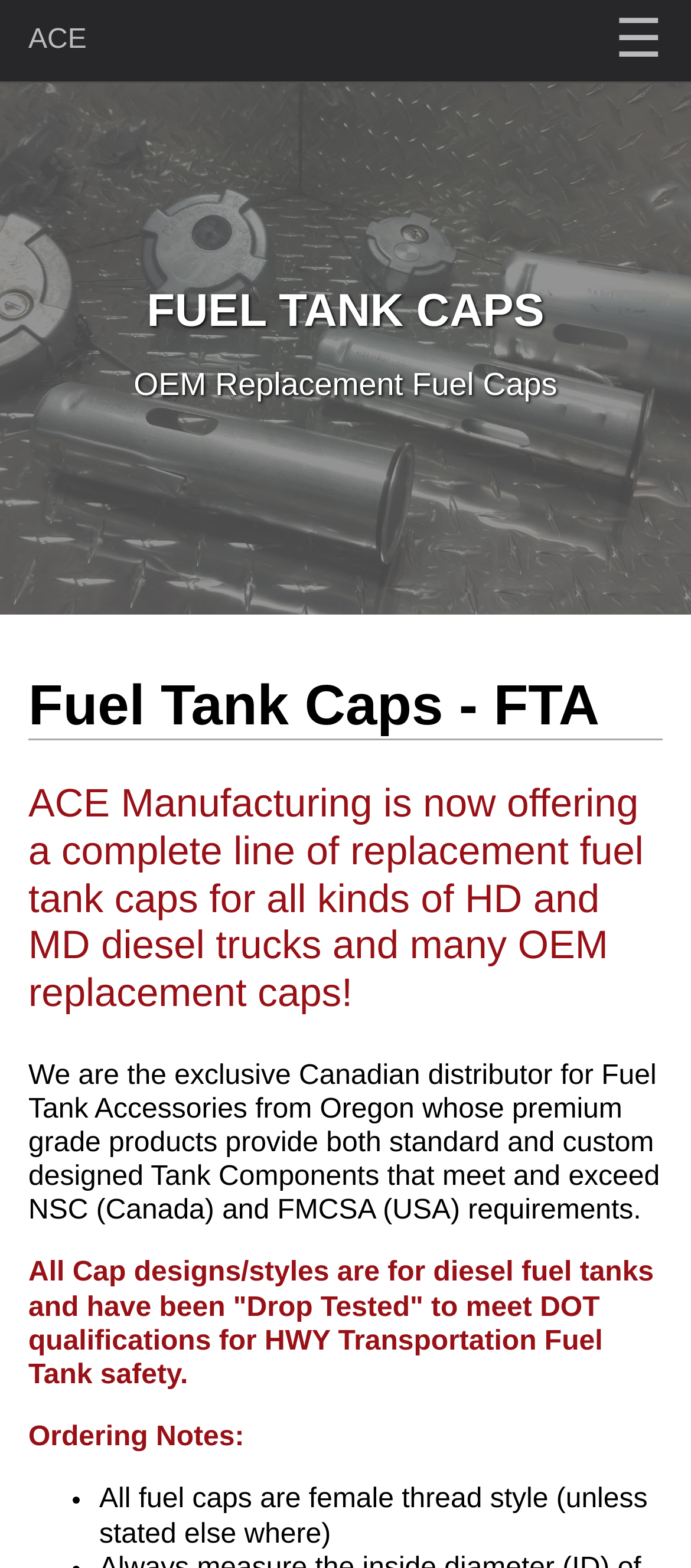Respond with a single word or phrase for the following question: 
What is the company name?

ACE